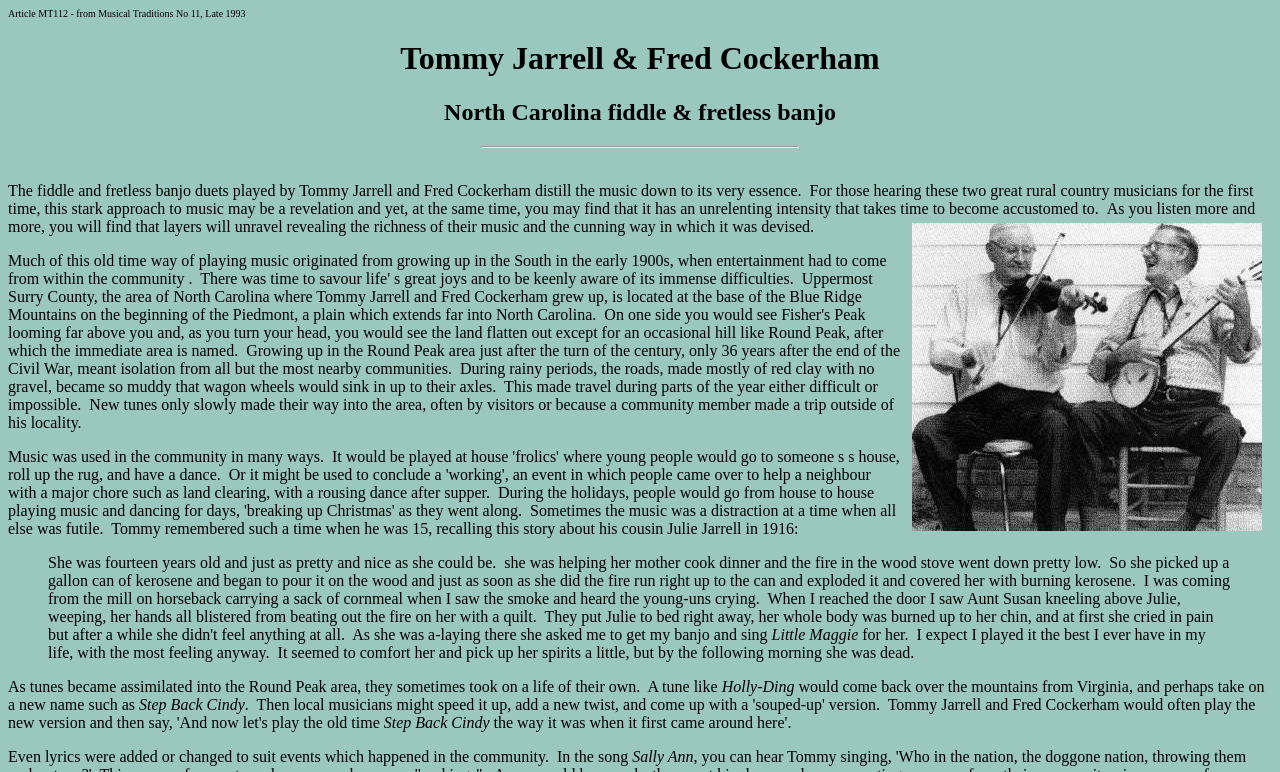What is the name of the song mentioned in the quote?
Please answer the question as detailed as possible based on the image.

The name of the song mentioned in the quote is obtained from the blockquote element which contains the quote, and the song name 'Little Maggie' is located within the quote.